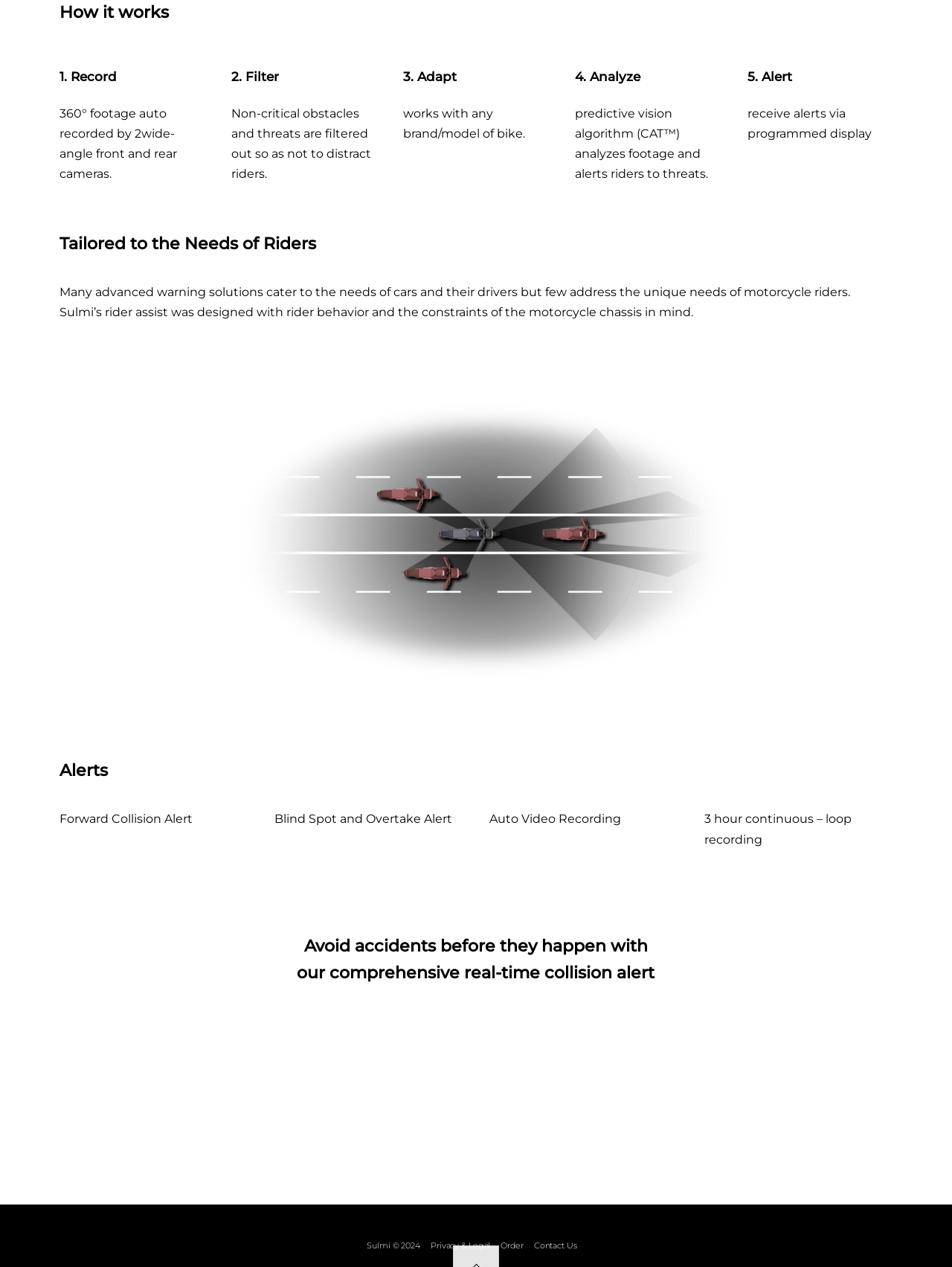Bounding box coordinates are specified in the format (top-left x, top-left y, bottom-right x, bottom-right y). All values are floating point numbers bounded between 0 and 1. Please provide the bounding box coordinate of the region this sentence describes: Contact Us

[0.561, 0.979, 0.606, 0.987]